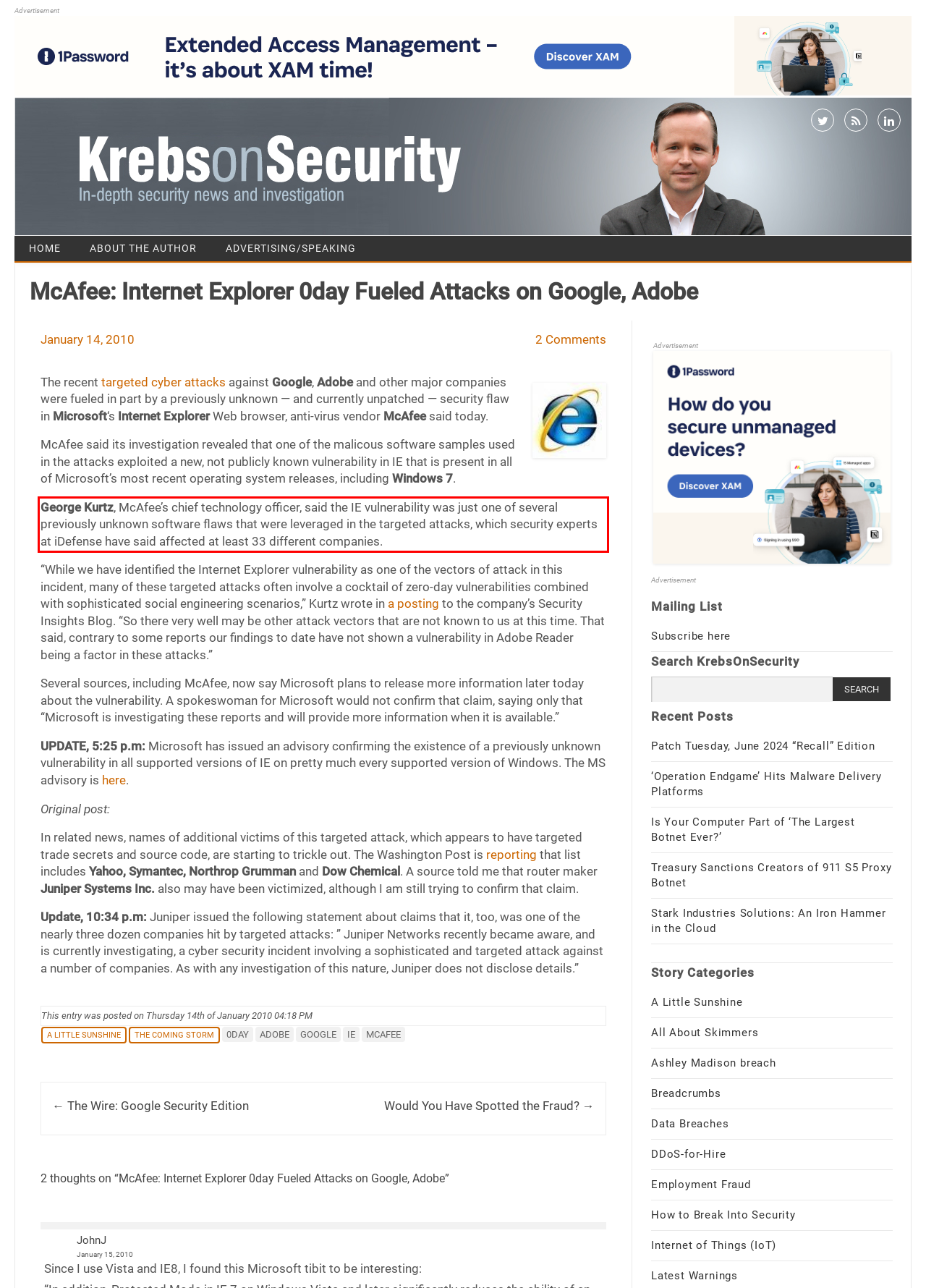Analyze the webpage screenshot and use OCR to recognize the text content in the red bounding box.

George Kurtz, McAfee’s chief technology officer, said the IE vulnerability was just one of several previously unknown software flaws that were leveraged in the targeted attacks, which security experts at iDefense have said affected at least 33 different companies.